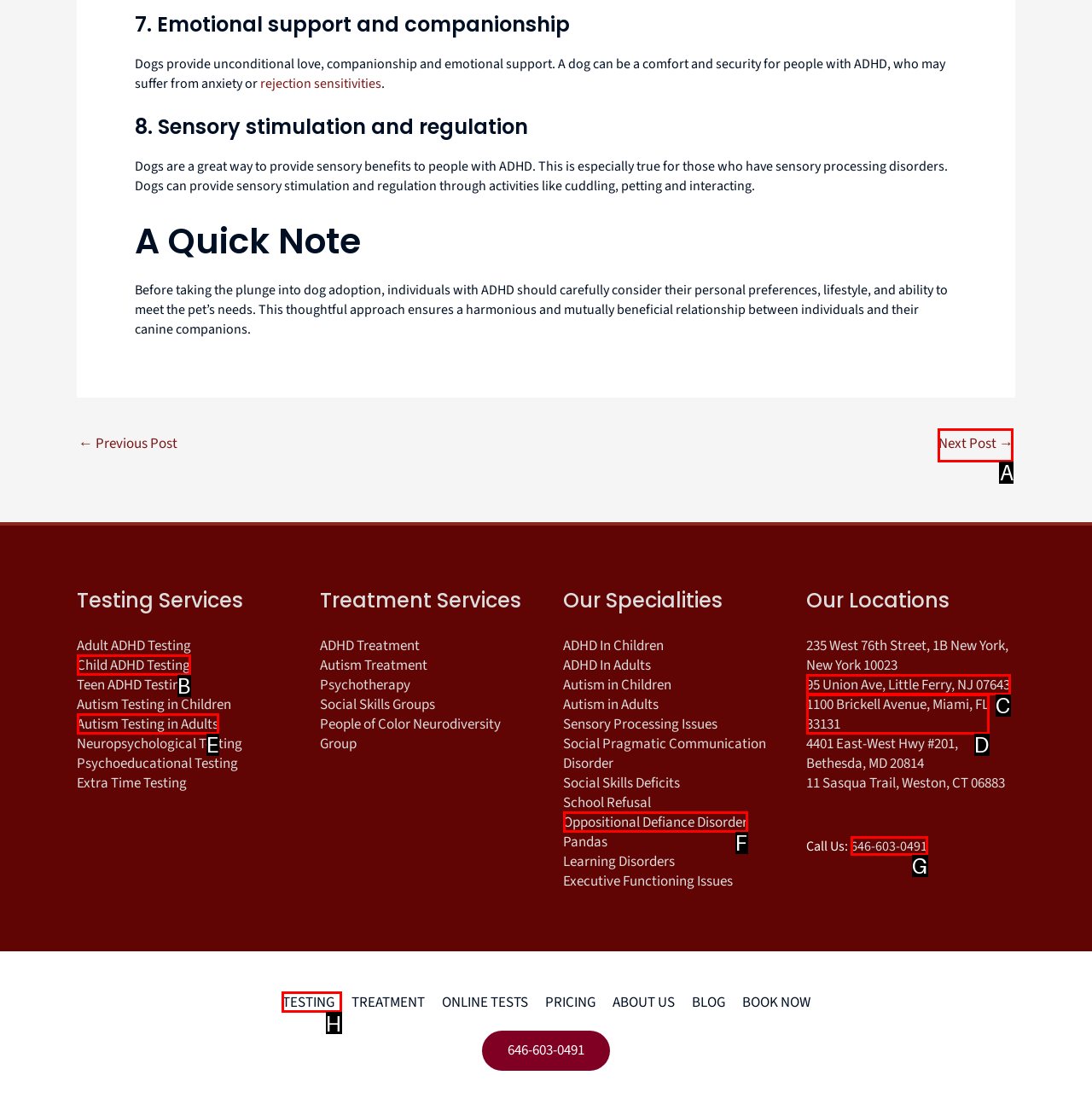Select the HTML element to finish the task: Navigate to 'Next Post' Reply with the letter of the correct option.

A